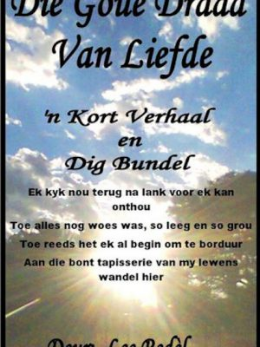Give a one-word or short-phrase answer to the following question: 
What does the sunlit sky on the cover symbolize?

Hope and inspiration